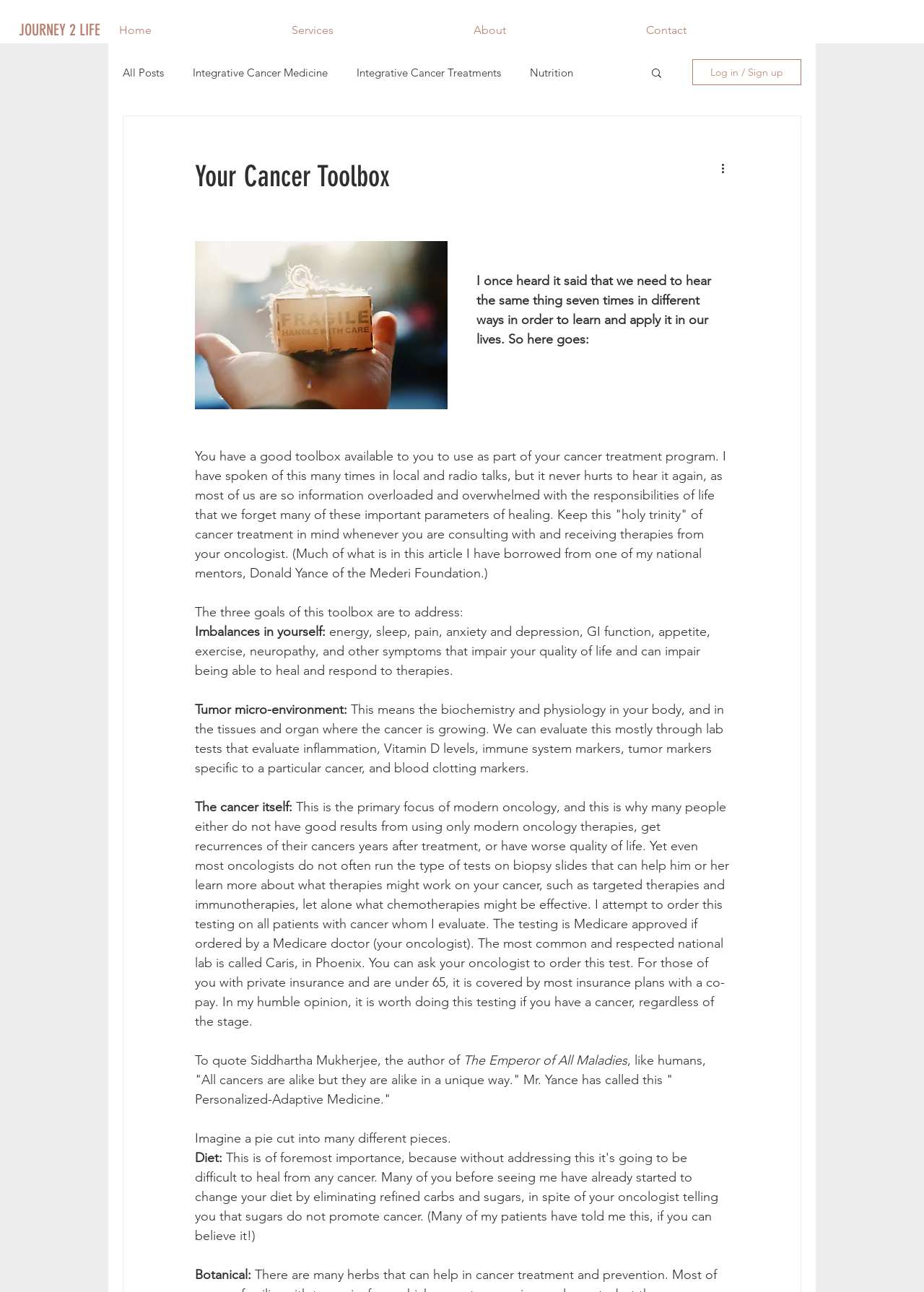Please identify the bounding box coordinates of where to click in order to follow the instruction: "Log in or sign up".

[0.749, 0.046, 0.867, 0.066]